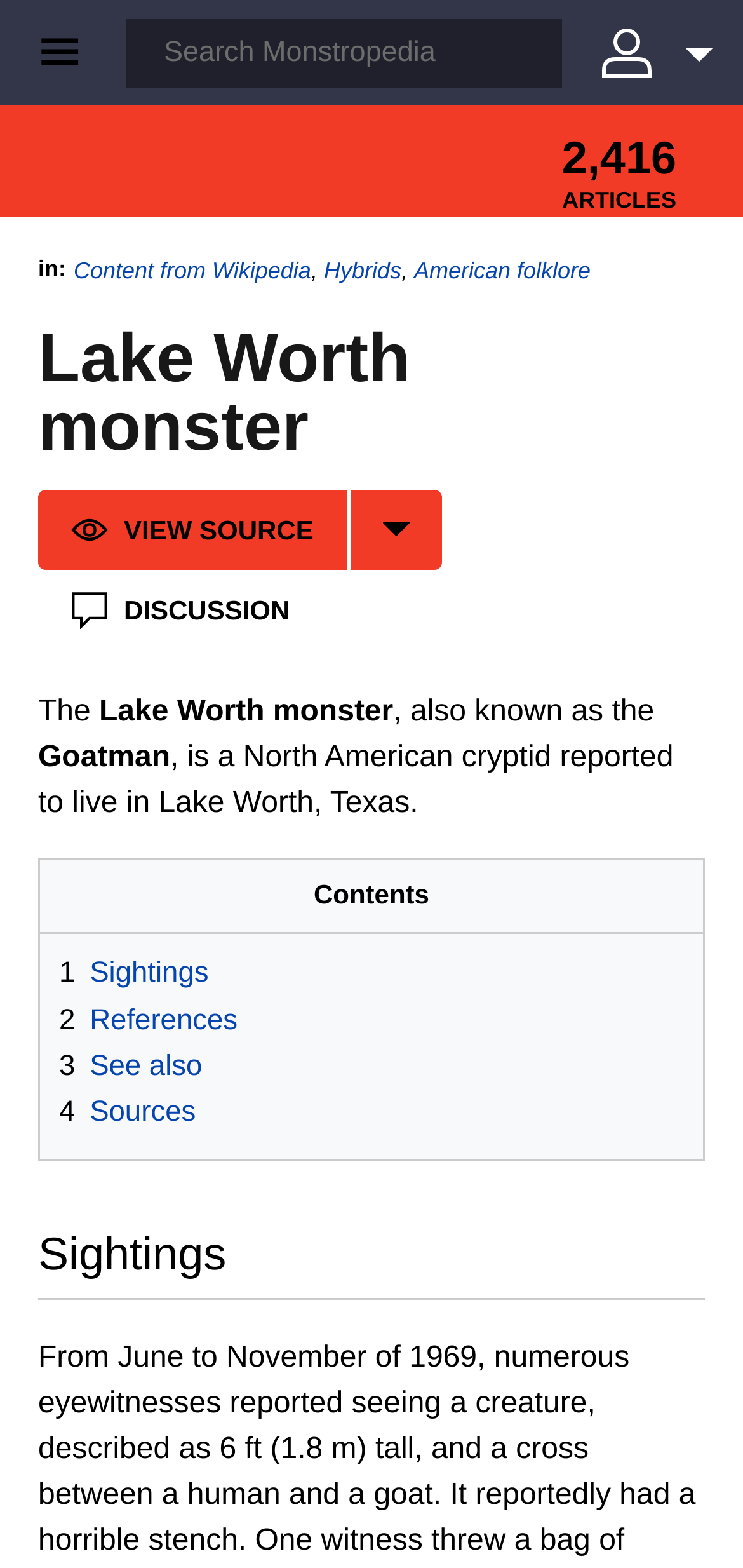Highlight the bounding box of the UI element that corresponds to this description: "View source".

[0.051, 0.312, 0.478, 0.363]